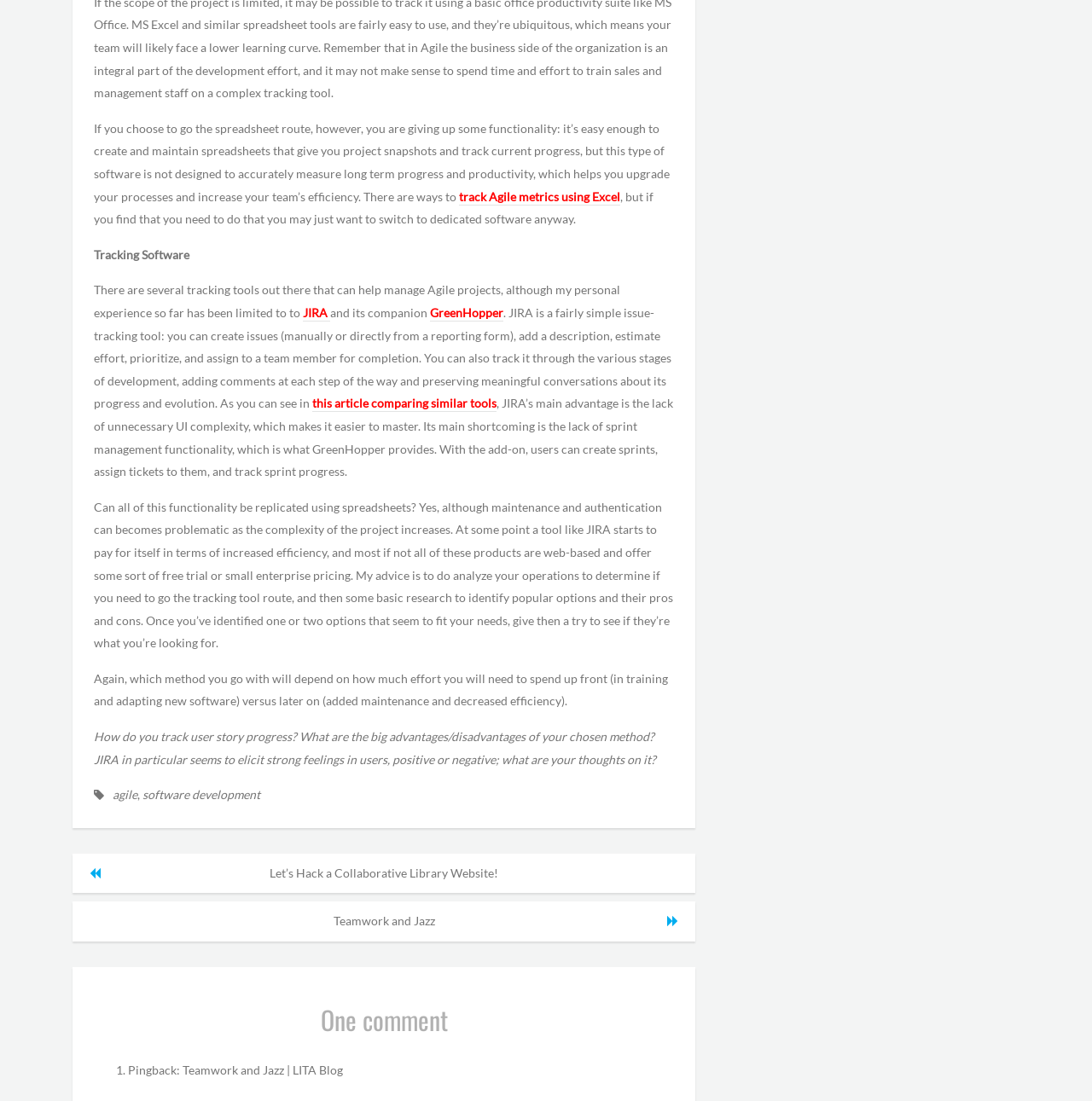Find the bounding box coordinates of the UI element according to this description: "software development".

[0.13, 0.715, 0.238, 0.728]